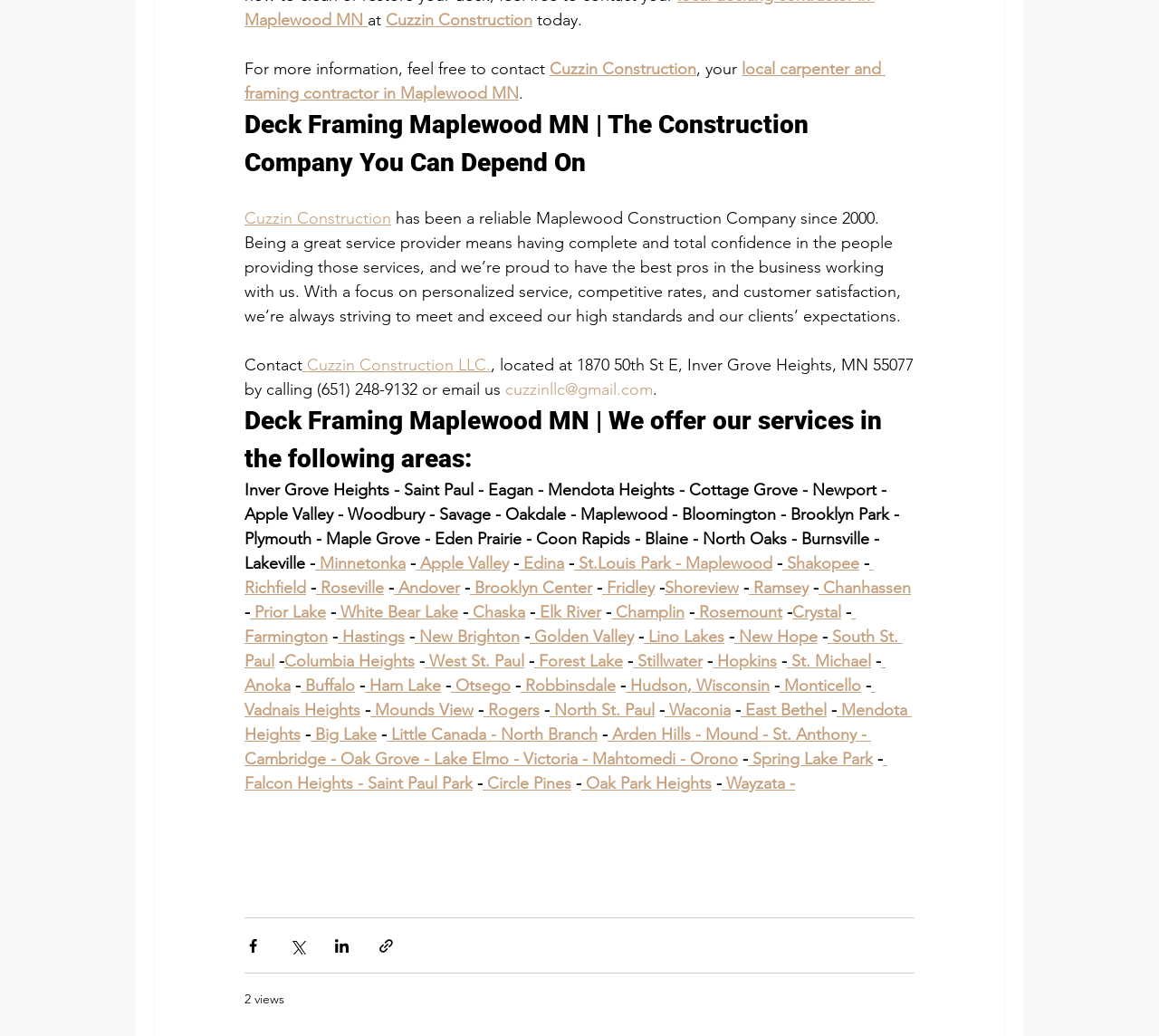Give a concise answer using one word or a phrase to the following question:
What is the company name mentioned on the webpage?

Cuzzin Construction